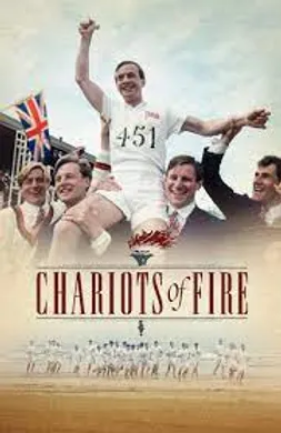Provide a thorough description of what you see in the image.

The image prominently features a scene from the classic film "Chariots of Fire." It depicts a jubilant moment capturing the spirit of victory, centered on a runner lifted in celebration, symbolizing triumph and achievement at the 1924 Olympics. The runner, dressed in white with the number "451," is surrounded by smiling teammates and supporters, embodying the camaraderie and dedication that define the film's core themes. In the background, a Union Jack flag flutters, further emphasizing the British pride associated with the story. The title "Chariots of Fire" overlays the scene, inviting viewers to reminisce about the film's exploration of faith, determination, and the quest for glory in athletics. This iconic imagery evokes the film's impact, reflecting its status as a timeless classic that has left an indelible mark on cinema.